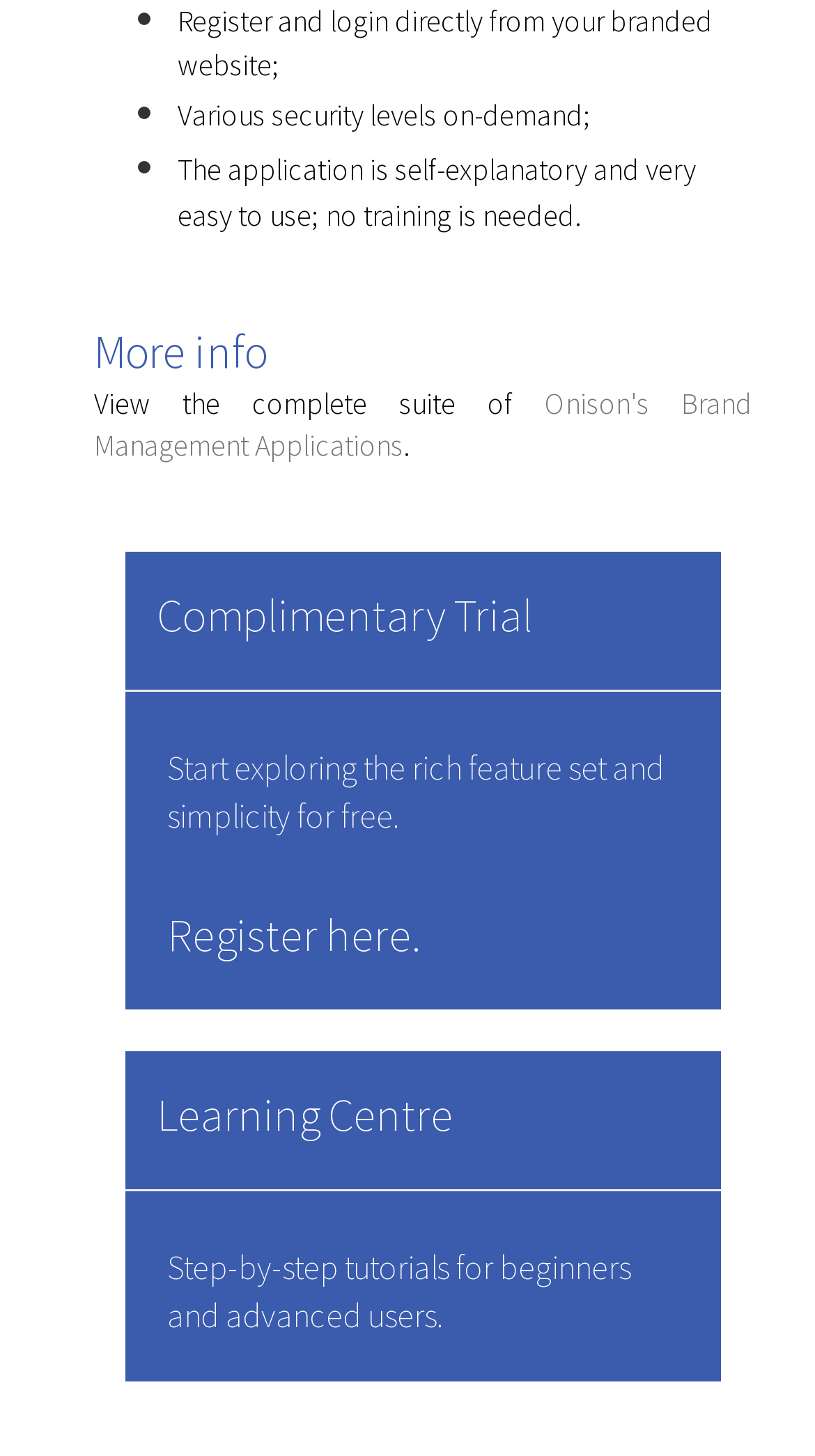What is offered for free?
Provide a well-explained and detailed answer to the question.

The link 'Complimentary Trial' with bounding box coordinates [0.192, 0.401, 0.654, 0.441] suggests that a trial is offered for free, allowing users to explore the application's features without cost.